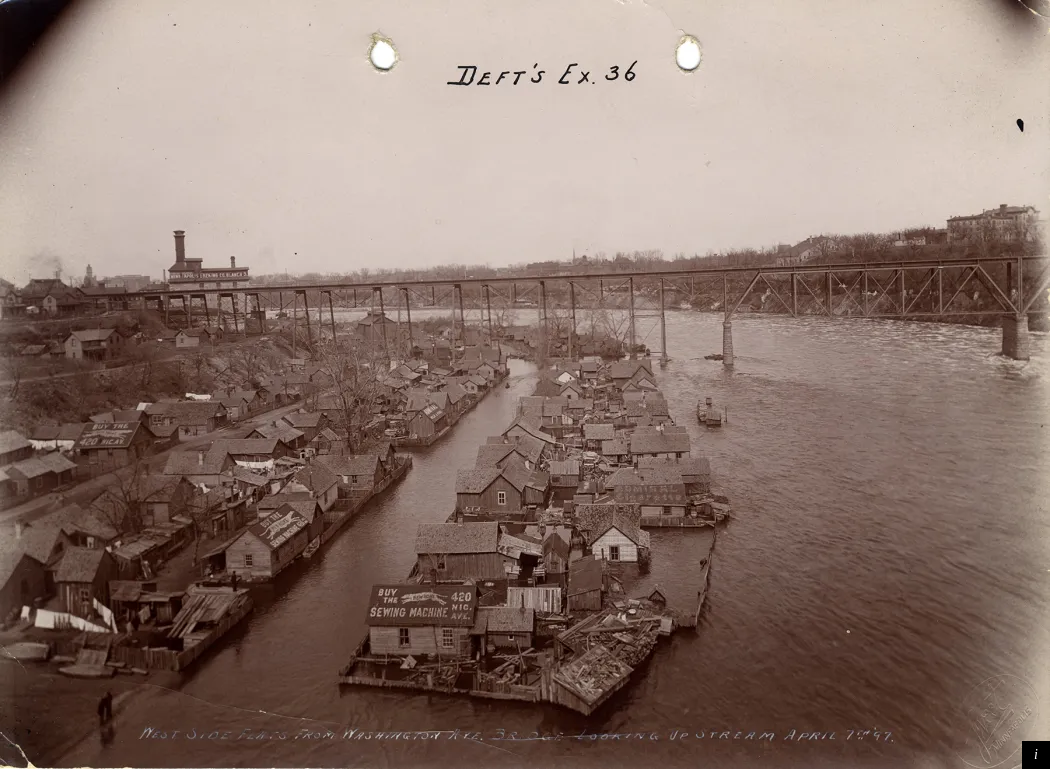What type of structures are partially submerged in water?
Provide a concise answer using a single word or phrase based on the image.

Houses